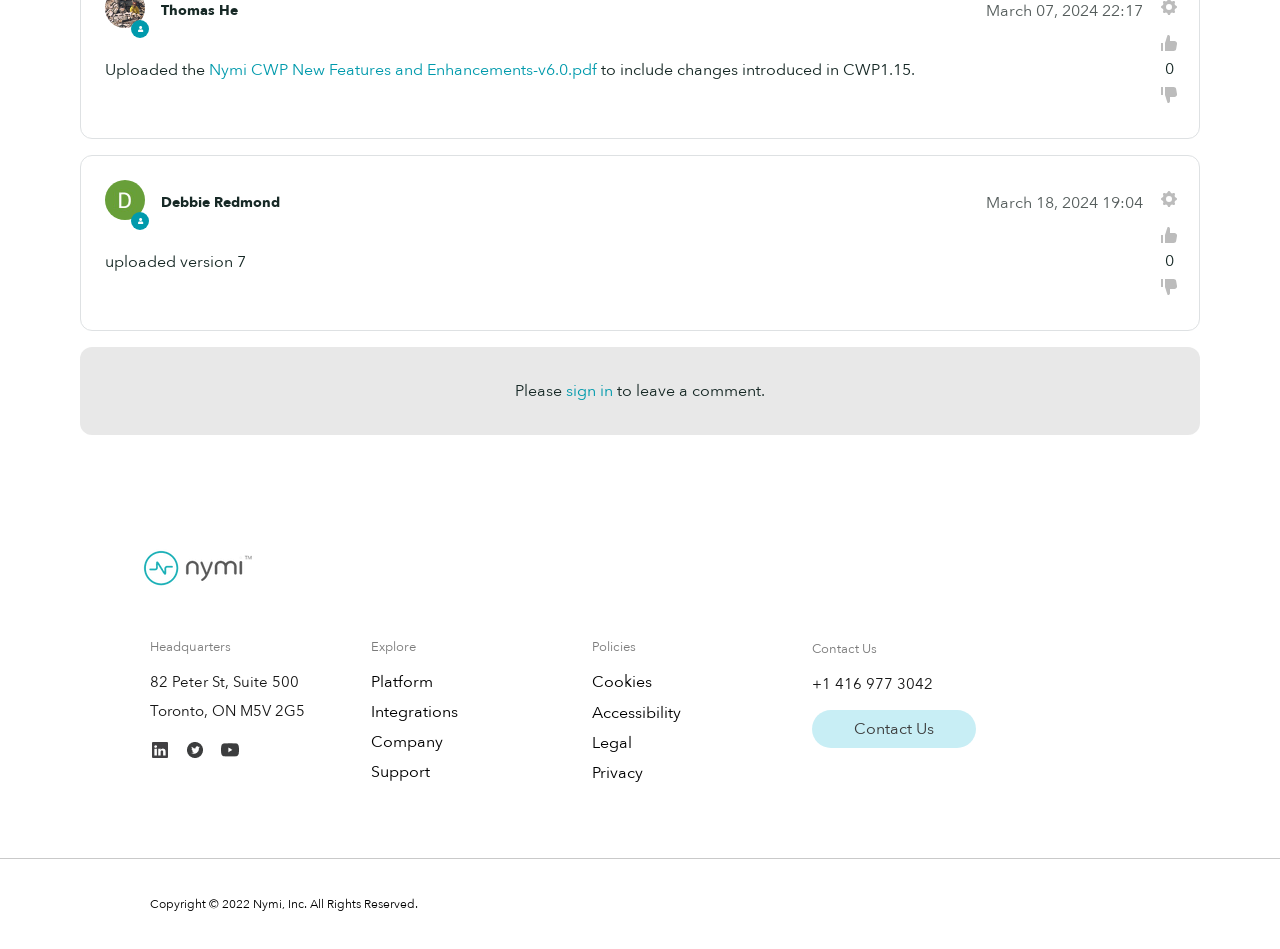What is the name of the person who uploaded the file?
Using the image, provide a concise answer in one word or a short phrase.

Debbie Redmond